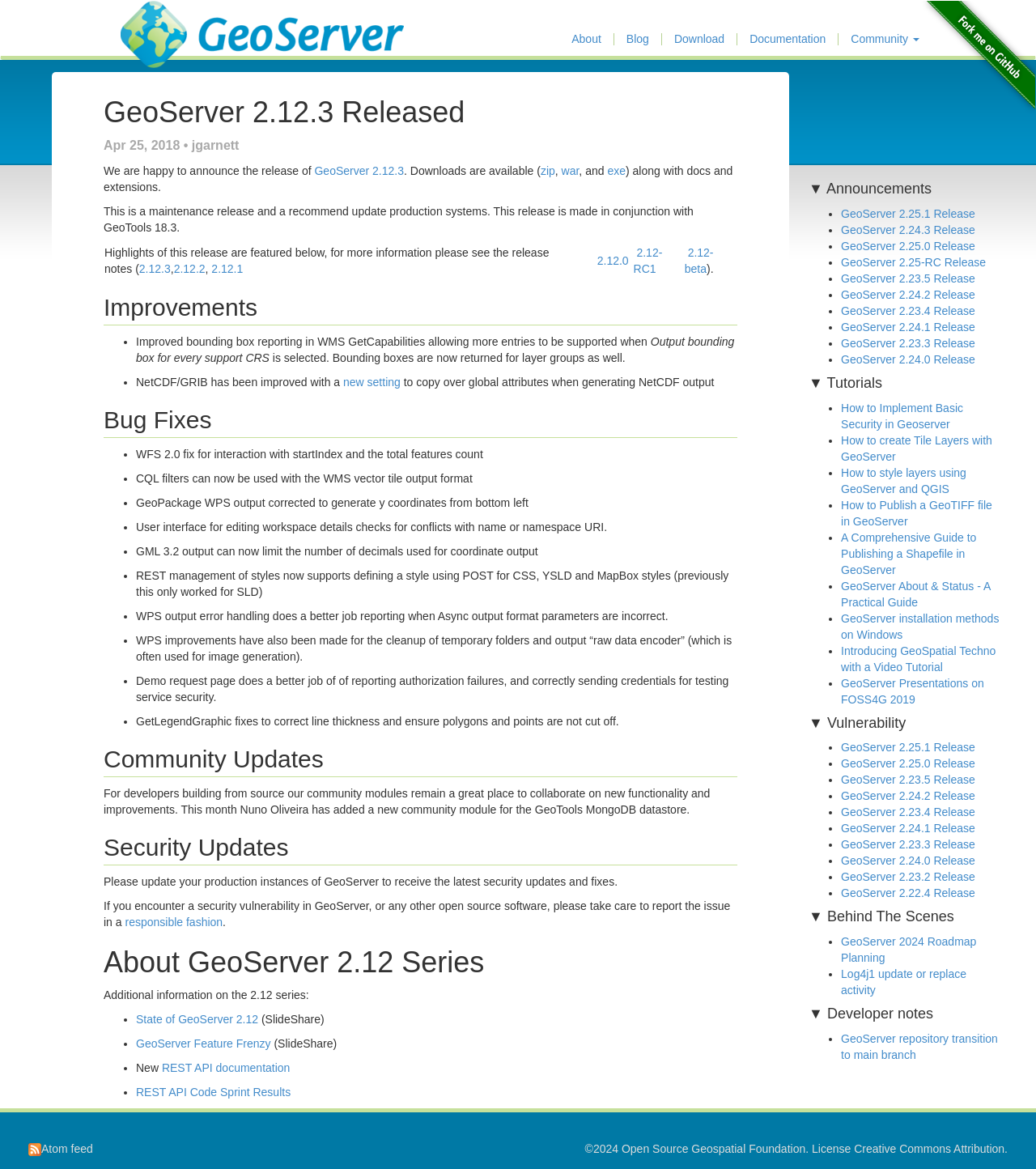What is the purpose of the 'Community Updates' section? Based on the screenshot, please respond with a single word or phrase.

To collaborate on new functionality